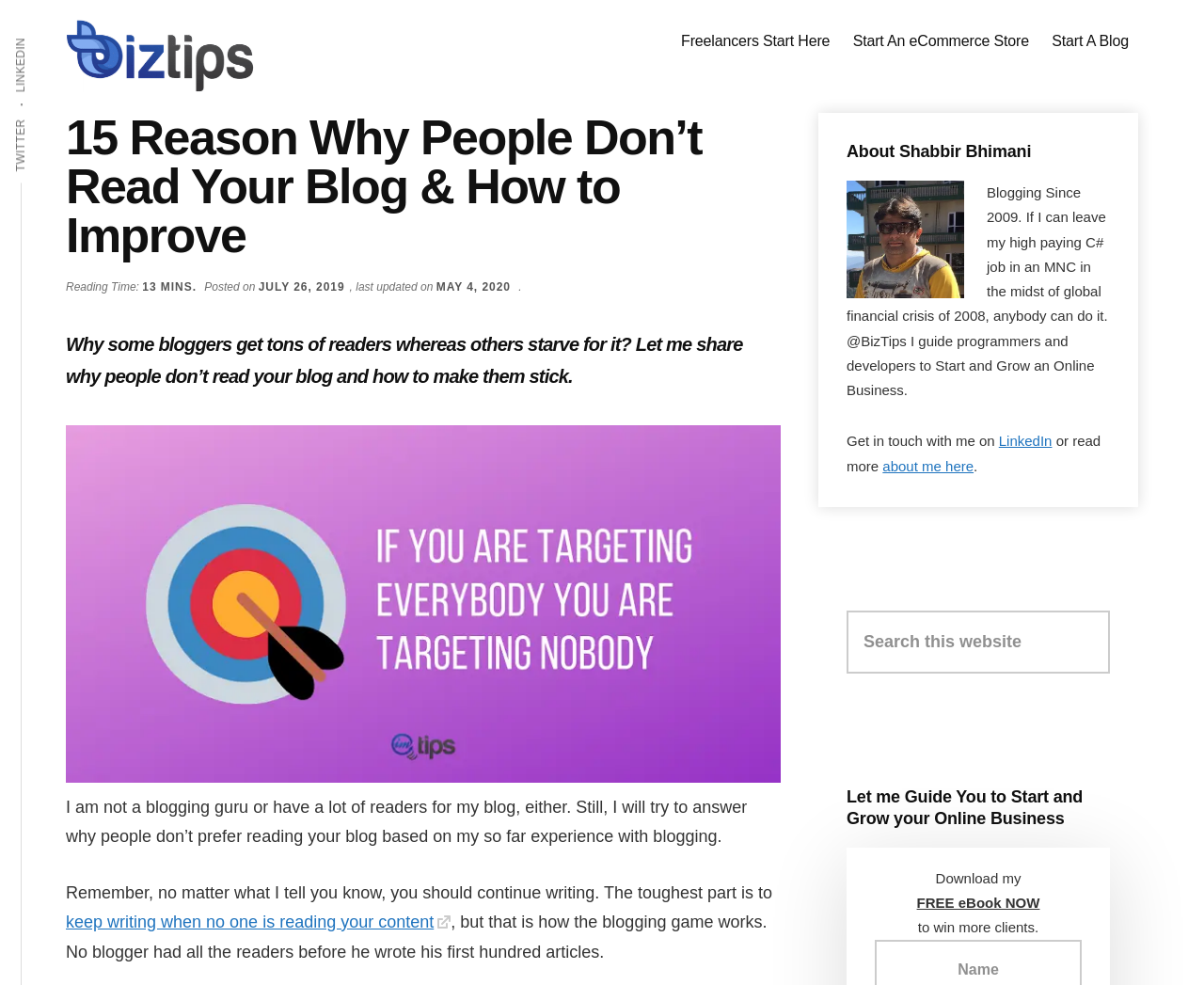Can you specify the bounding box coordinates for the region that should be clicked to fulfill this instruction: "Download the free eBook".

[0.777, 0.883, 0.848, 0.899]